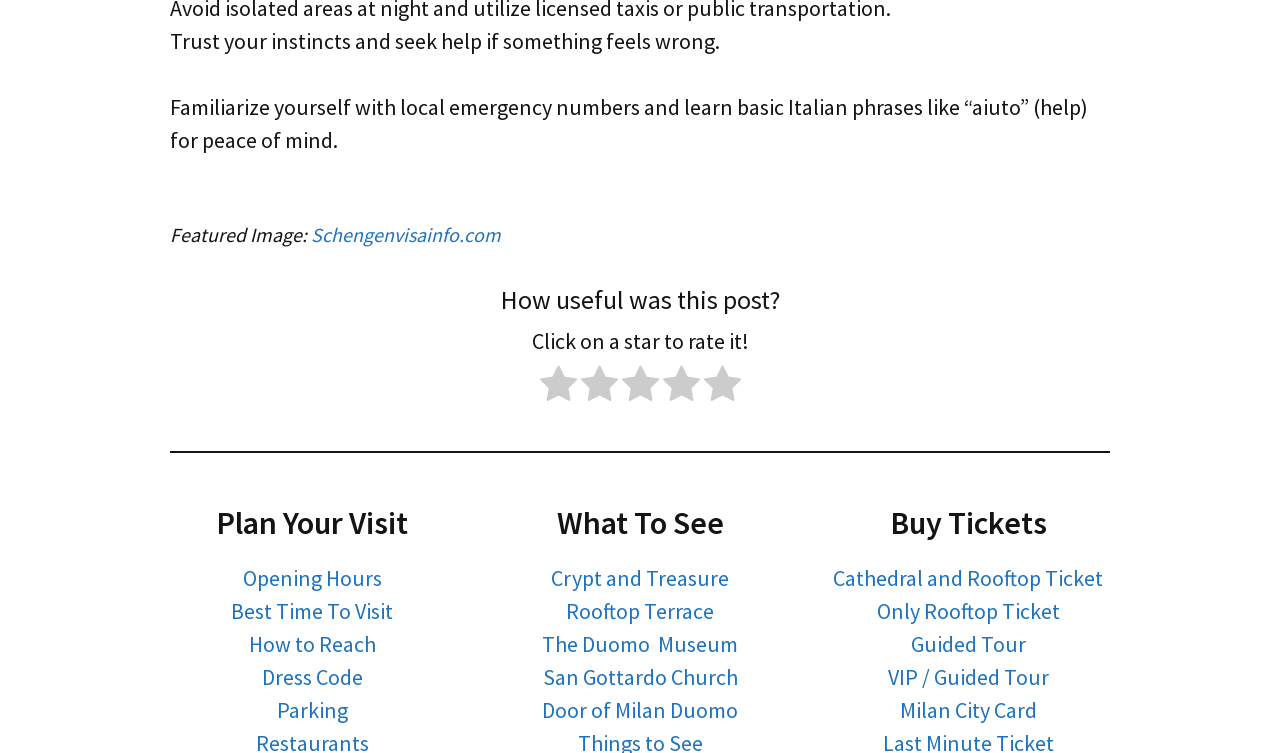Find the bounding box coordinates of the area to click in order to follow the instruction: "Rate this post".

[0.391, 0.376, 0.609, 0.42]